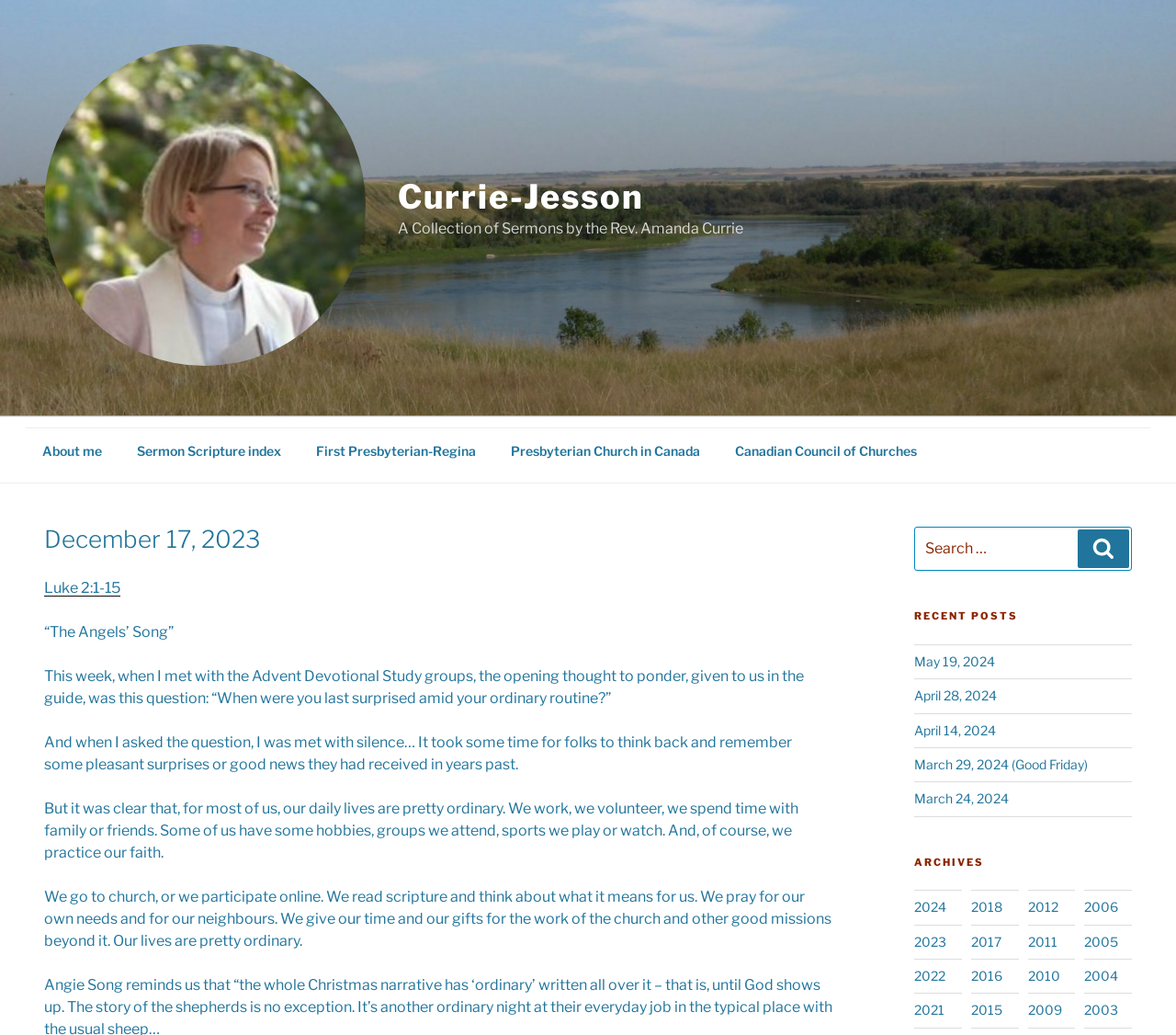Please find the bounding box coordinates for the clickable element needed to perform this instruction: "Go to the 'About me' page".

[0.022, 0.413, 0.1, 0.457]